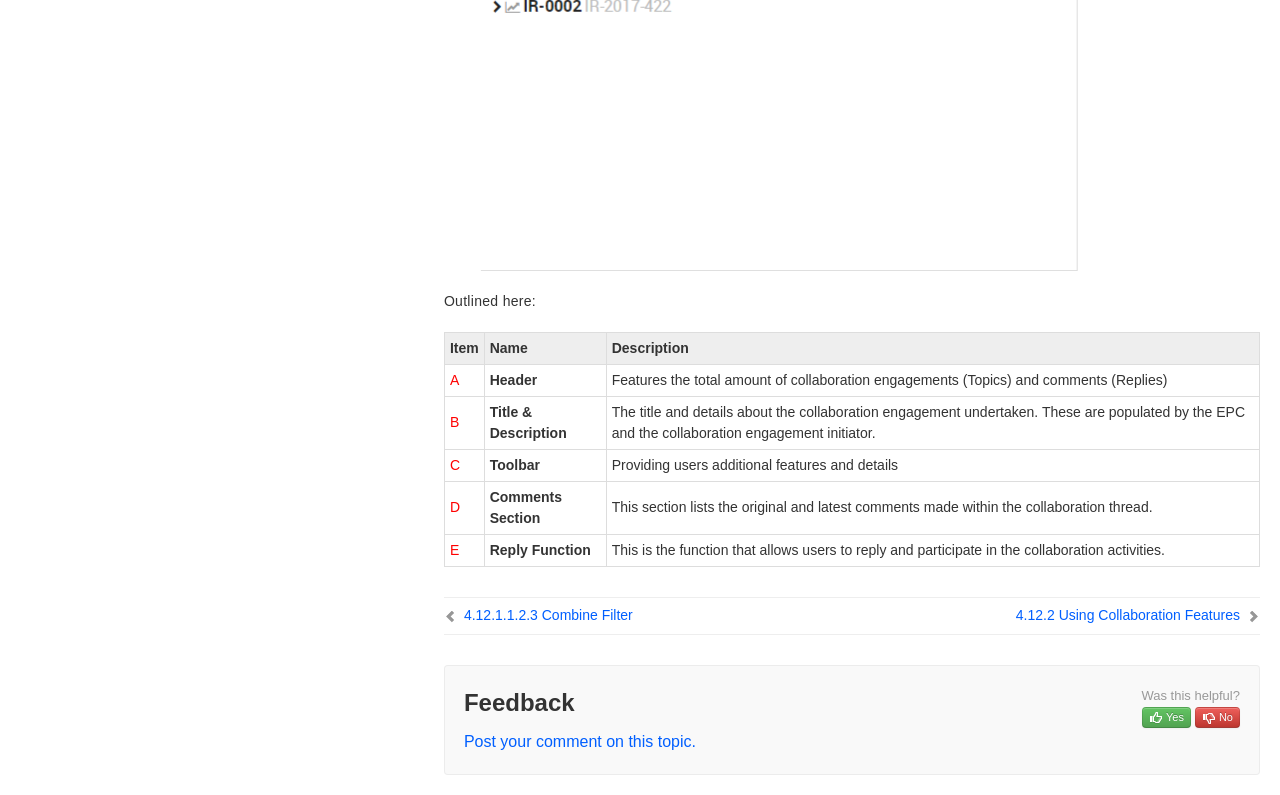Please identify the bounding box coordinates of the element that needs to be clicked to execute the following command: "Click on Combine Filter". Provide the bounding box using four float numbers between 0 and 1, formatted as [left, top, right, bottom].

[0.347, 0.762, 0.494, 0.785]